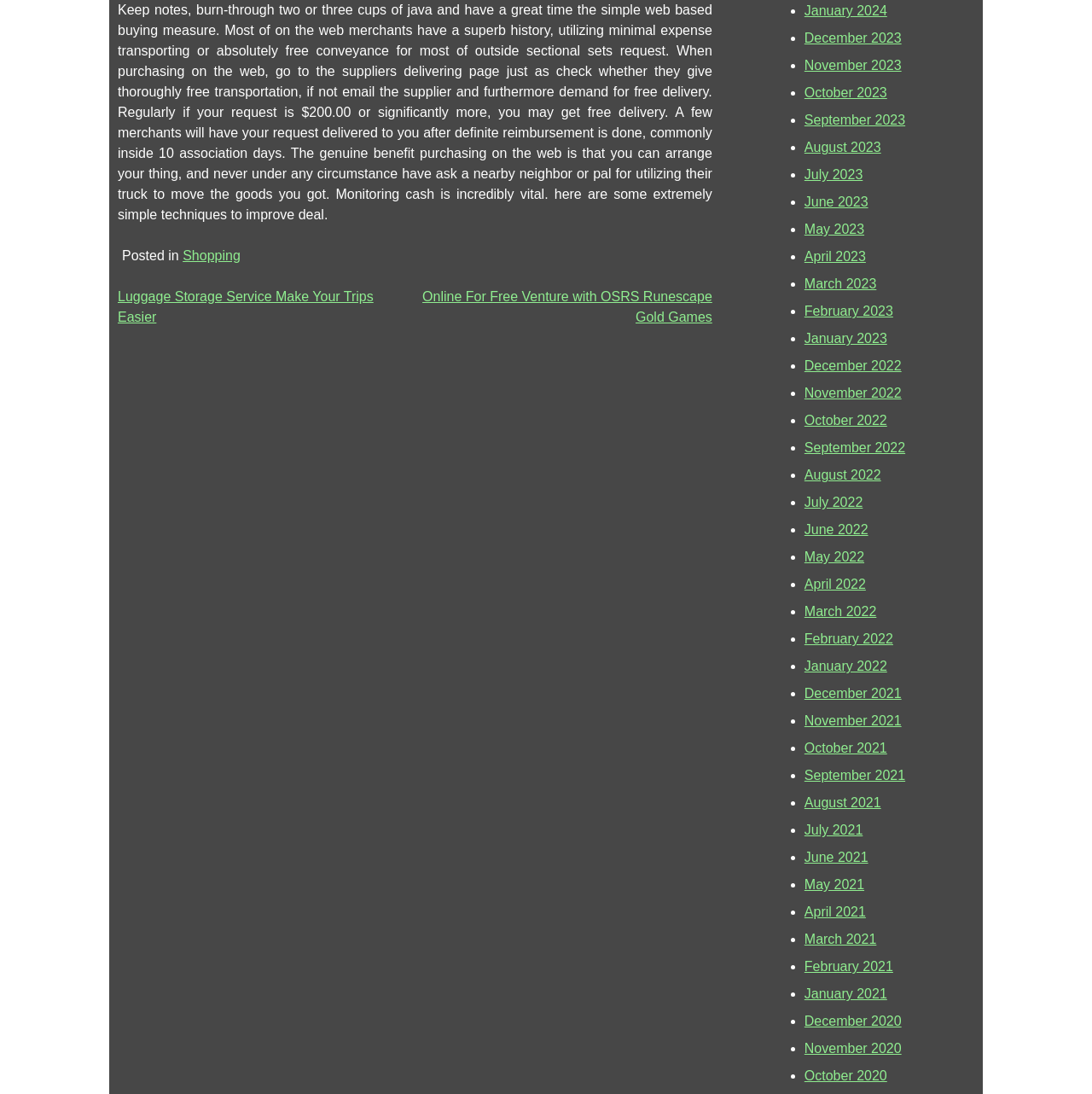Using the provided element description: "March 2022", identify the bounding box coordinates. The coordinates should be four floats between 0 and 1 in the order [left, top, right, bottom].

[0.737, 0.552, 0.803, 0.566]